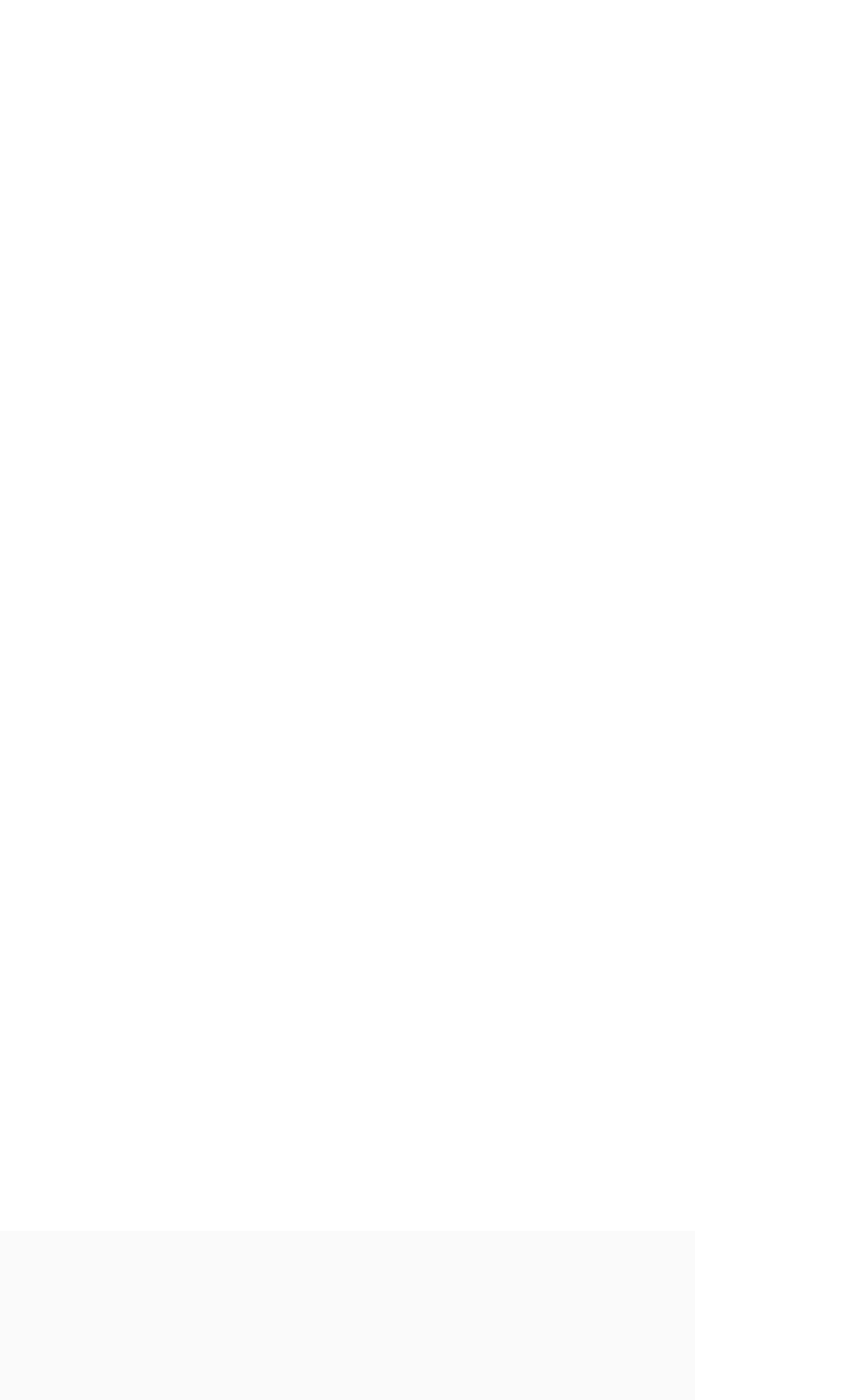Identify the bounding box for the described UI element. Provide the coordinates in (top-left x, top-left y, bottom-right x, bottom-right y) format with values ranging from 0 to 1: parent_node: Message

[0.077, 0.466, 0.744, 0.662]